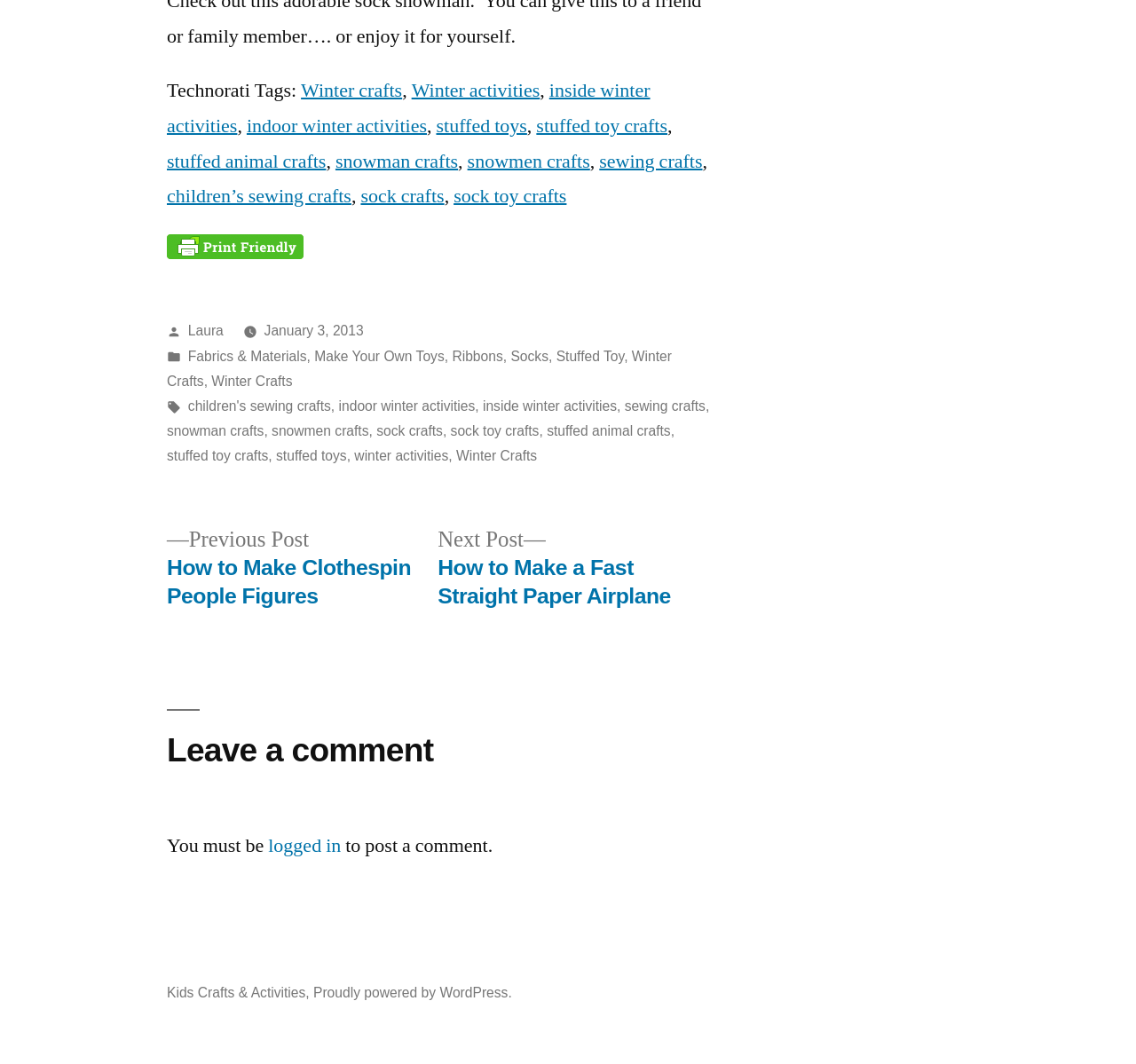What is the category of the post?
Based on the screenshot, answer the question with a single word or phrase.

Fabrics & Materials